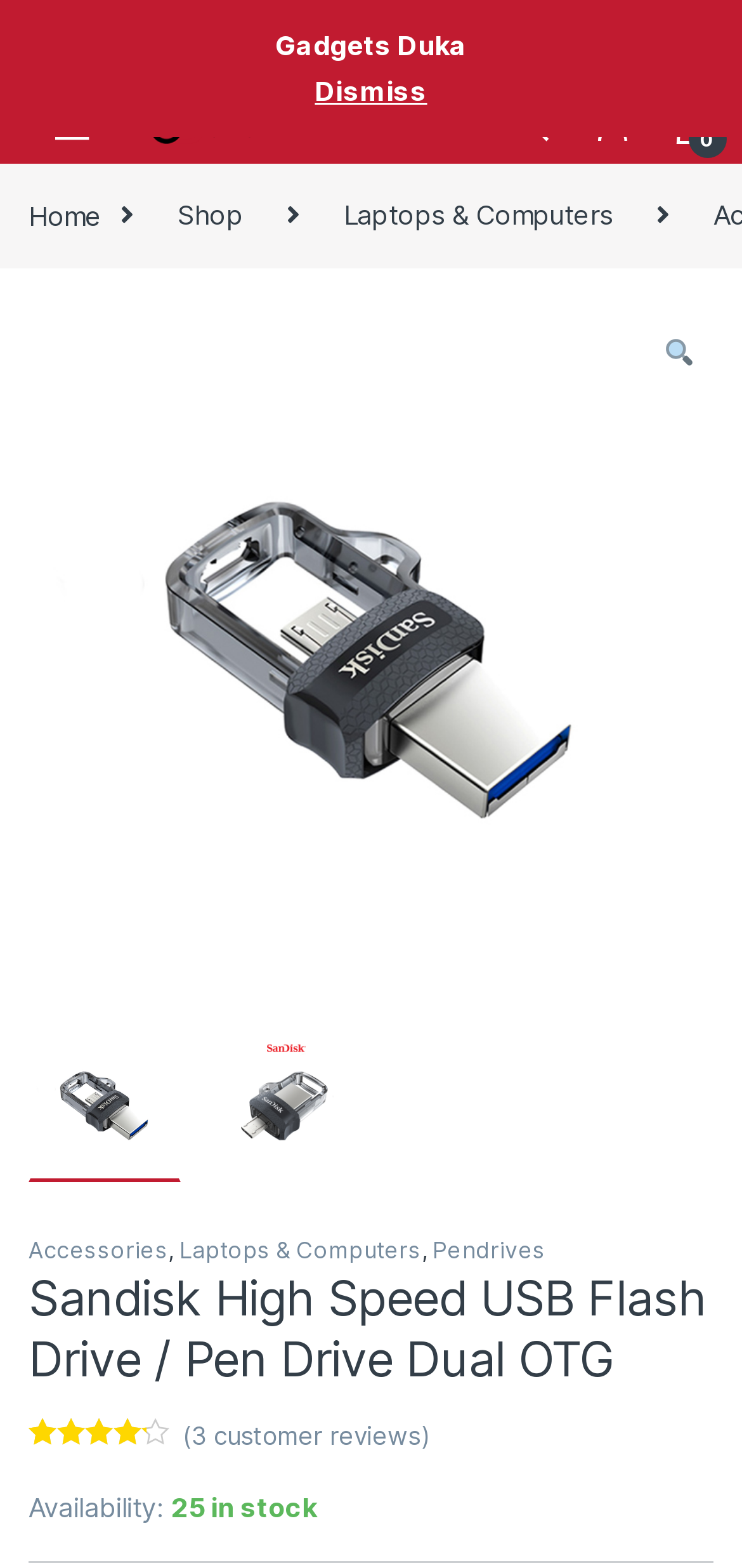Generate the title text from the webpage.

Sandisk High Speed USB Flash Drive / Pen Drive Dual OTG